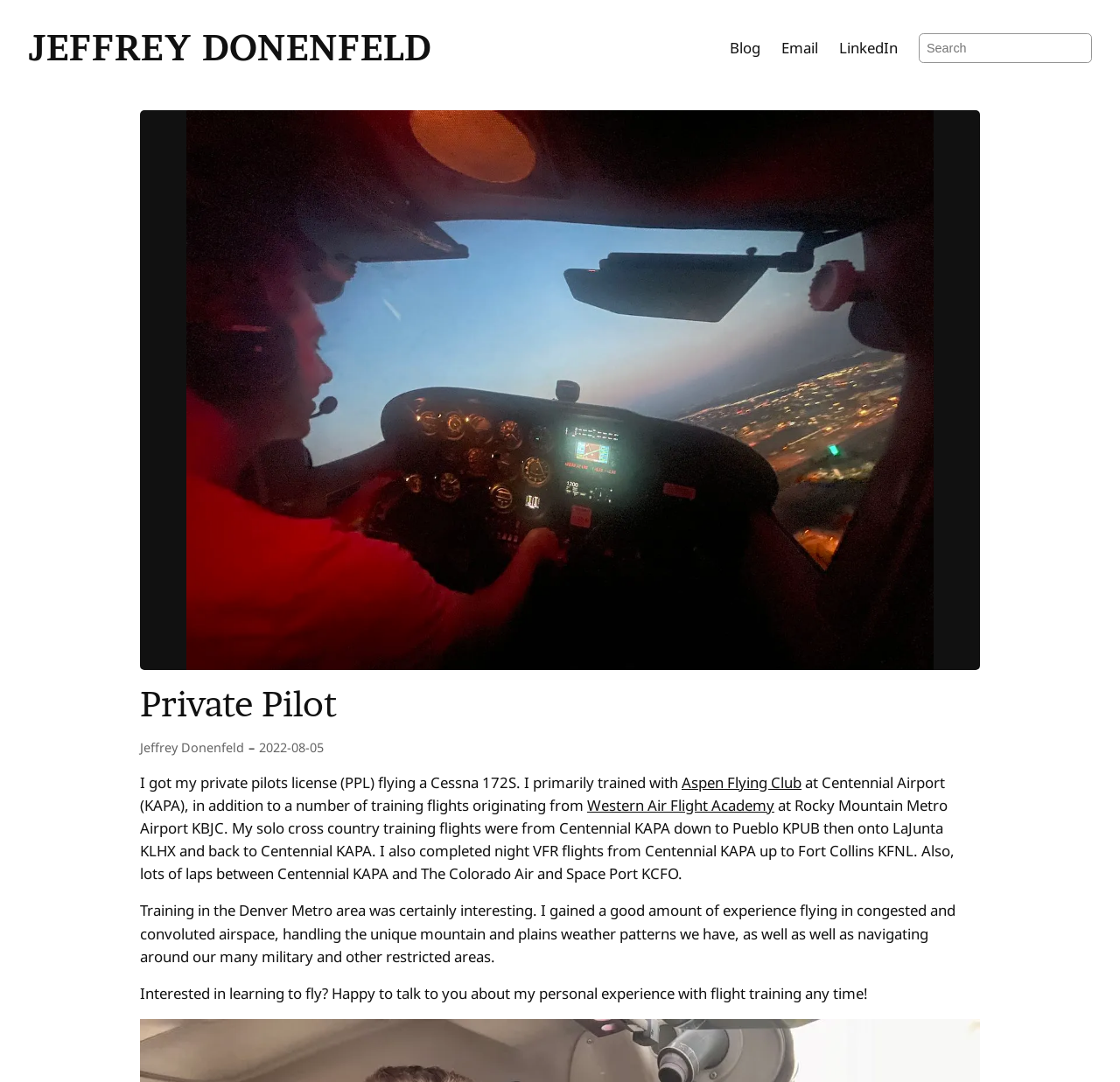Specify the bounding box coordinates of the area to click in order to execute this command: 'Contact us via email'. The coordinates should consist of four float numbers ranging from 0 to 1, and should be formatted as [left, top, right, bottom].

None